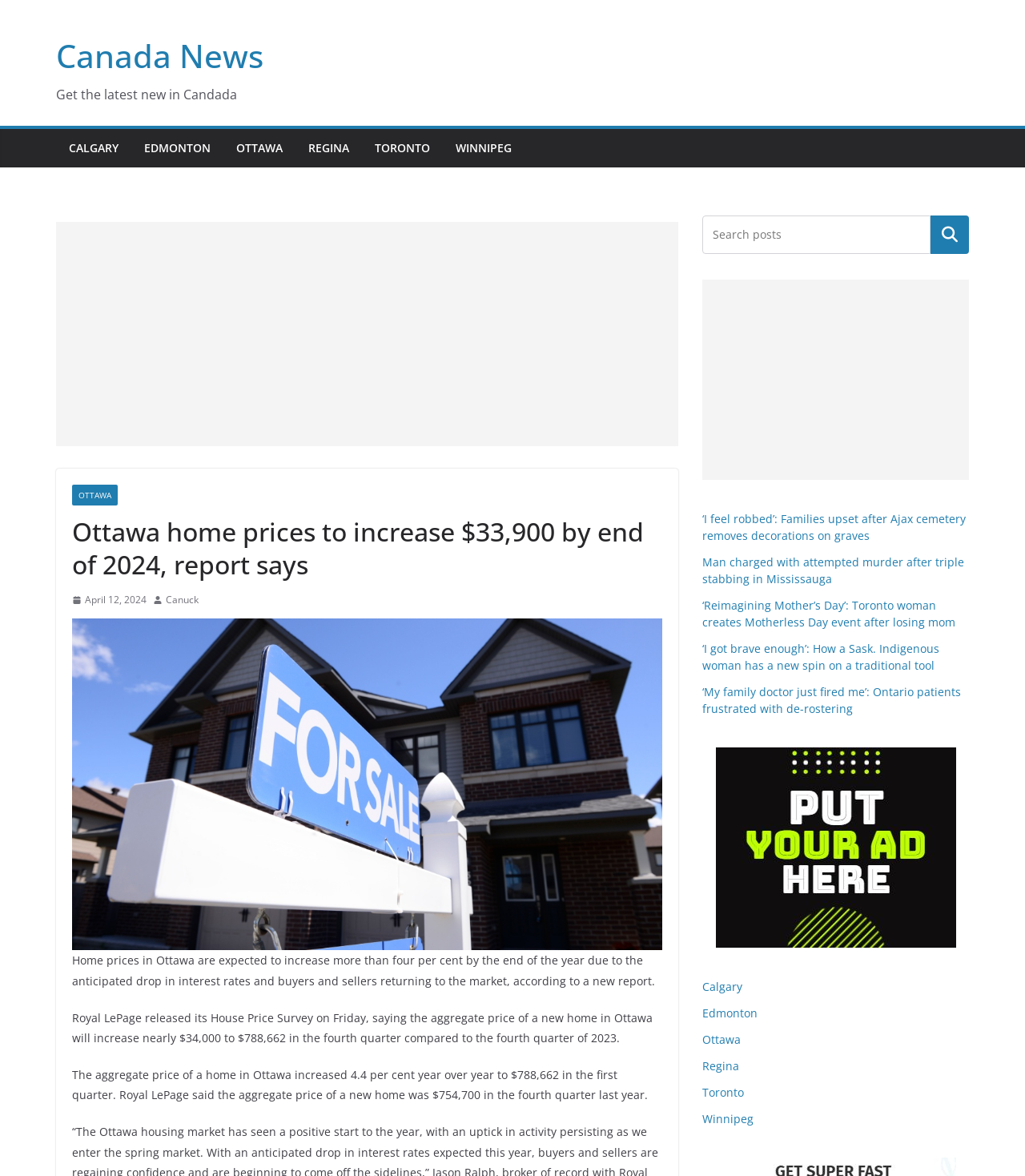Identify the bounding box coordinates of the clickable region necessary to fulfill the following instruction: "Click on the 'OTTAWA' link". The bounding box coordinates should be four float numbers between 0 and 1, i.e., [left, top, right, bottom].

[0.23, 0.116, 0.276, 0.135]